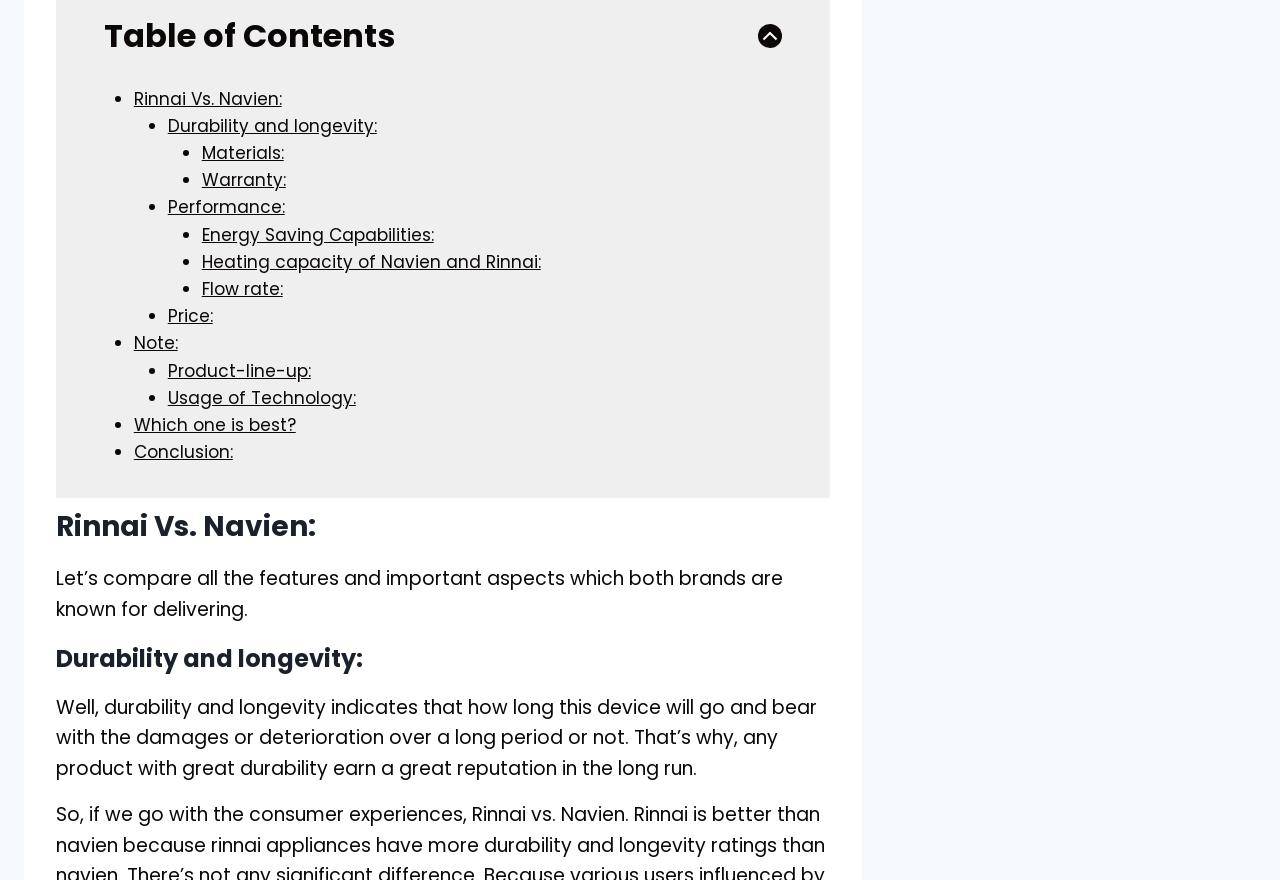Locate the bounding box coordinates of the area you need to click to fulfill this instruction: 'Explore 'Durability and longevity:''. The coordinates must be in the form of four float numbers ranging from 0 to 1: [left, top, right, bottom].

[0.131, 0.129, 0.294, 0.157]